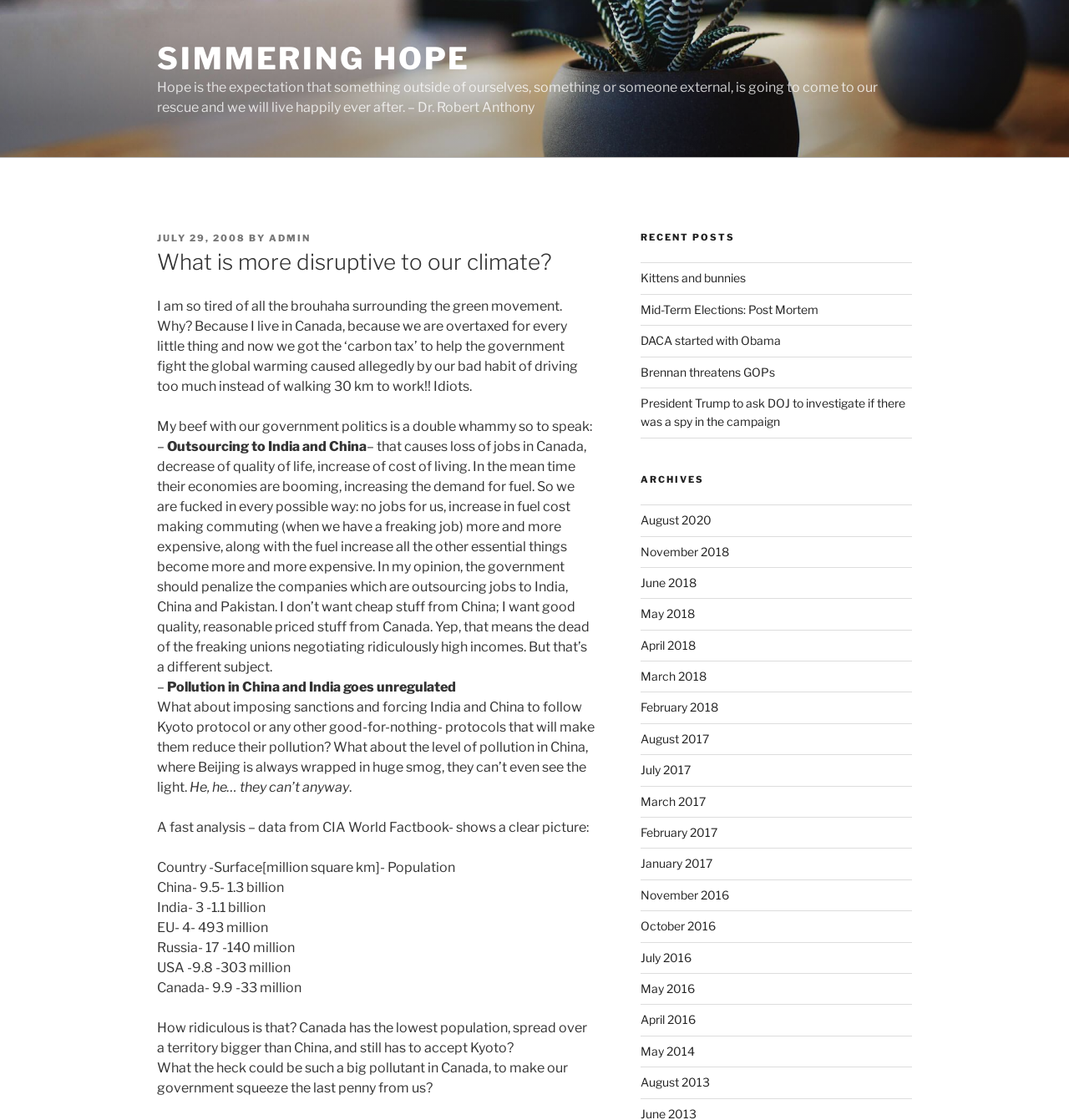Analyze and describe the webpage in a detailed narrative.

The webpage is titled "What is more disruptive to our climate? – Simmering Hope" and features a prominent image of "Simmering Hope" at the top. Below the image, there is a link to "SIMMERING HOPE" and a quote from Dr. Robert Anthony about hope. 

The main content of the webpage is a blog post titled "What is more disruptive to our climate?" The post is dated July 29, 2008, and is written by "ADMIN". The author expresses frustration with the green movement and the government's approach to addressing climate change, specifically the carbon tax. They argue that outsourcing jobs to India and China is a major contributor to pollution and that the government should penalize companies that outsource jobs. 

The post also discusses the level of pollution in China and India, citing data from the CIA World Factbook to compare the surface area and population of various countries, including China, India, the EU, Russia, the USA, and Canada. The author questions why Canada, with its low population and large territory, has to accept the Kyoto protocol.

On the right side of the webpage, there are two sections: "RECENT POSTS" and "ARCHIVES". The "RECENT POSTS" section lists several links to other blog posts, including "Kittens and bunnies", "Mid-Term Elections: Post Mortem", and "President Trump to ask DOJ to investigate if there was a spy in the campaign". The "ARCHIVES" section lists links to blog posts from various months and years, ranging from August 2020 to May 2014.